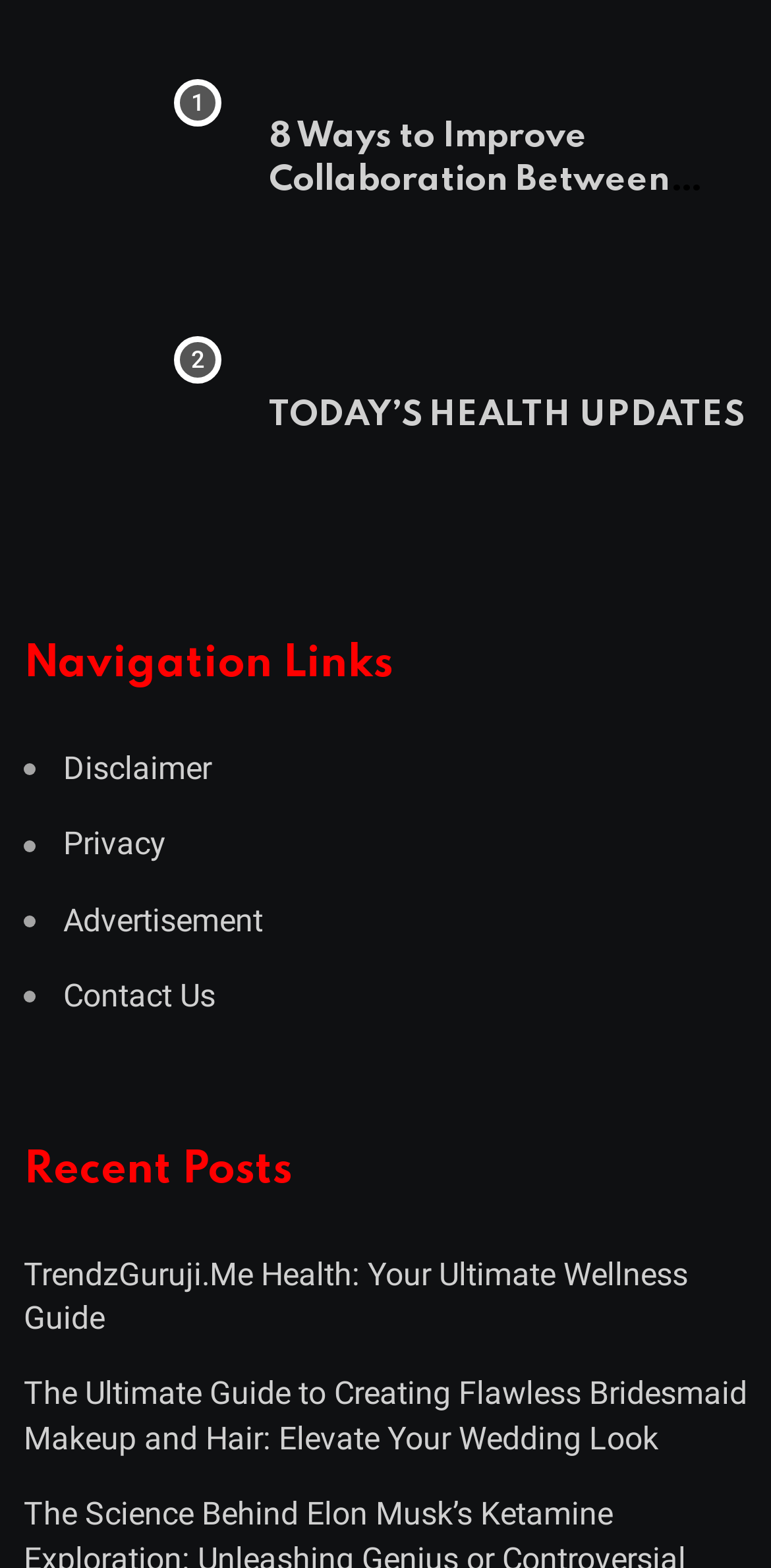Given the description "Contact Us", provide the bounding box coordinates of the corresponding UI element.

[0.031, 0.622, 0.279, 0.65]